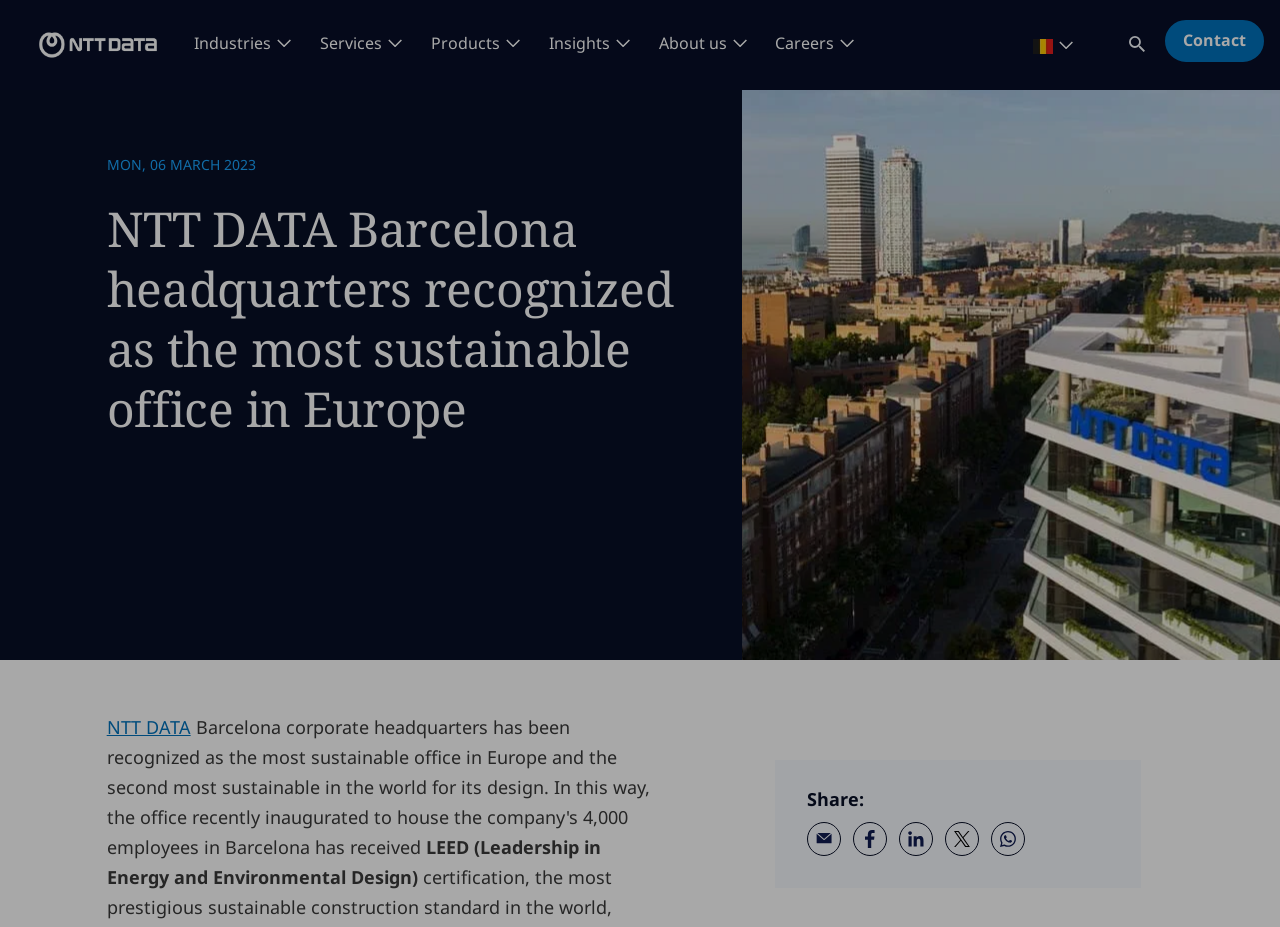Summarize the webpage comprehensively, mentioning all visible components.

The webpage appears to be a news article or press release from NTT DATA, a technology company. At the top left corner, there is an NTT DATA logo, which is an image. Below the logo, there are six buttons in a row, labeled "Industries", "Services", "Products", "Insights", "About us", and "Careers", which are likely navigation links. To the right of these buttons, there is an image of a flag, indicating the language "English". Next to the flag, there is a "Search" button.

In the main content area, there is a heading that reads "NTT DATA Barcelona headquarters recognized as the most sustainable office in Europe". Below the heading, there is a subheading that mentions the date "MON, 06 MARCH 2023". The main article text is not explicitly mentioned in the accessibility tree, but it likely follows the heading and subheading.

At the bottom of the page, there are several links and social media icons. There is a "Share:" label, followed by links to share the article via email, Facebook, LinkedIn, Twitter, and WhatsApp. Additionally, there is a link to "Contact" at the bottom right corner of the page.